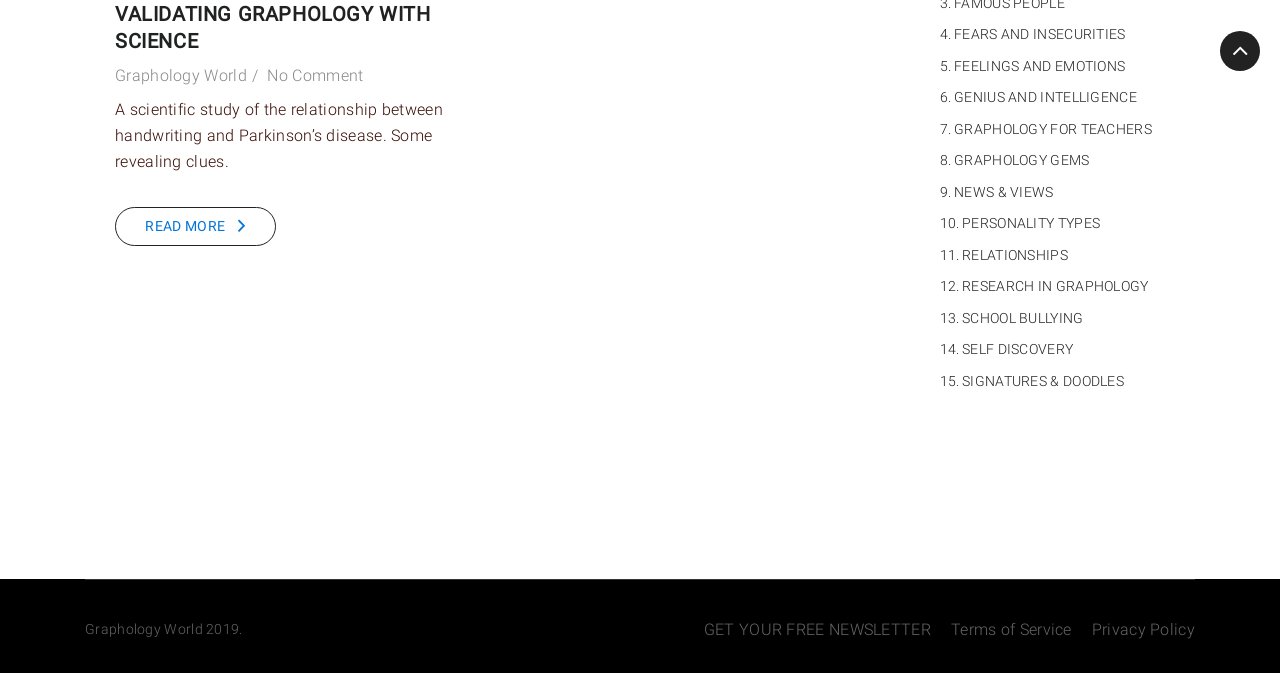Please determine the bounding box coordinates of the clickable area required to carry out the following instruction: "Learn about Graphology for Teachers". The coordinates must be four float numbers between 0 and 1, represented as [left, top, right, bottom].

[0.745, 0.18, 0.9, 0.203]